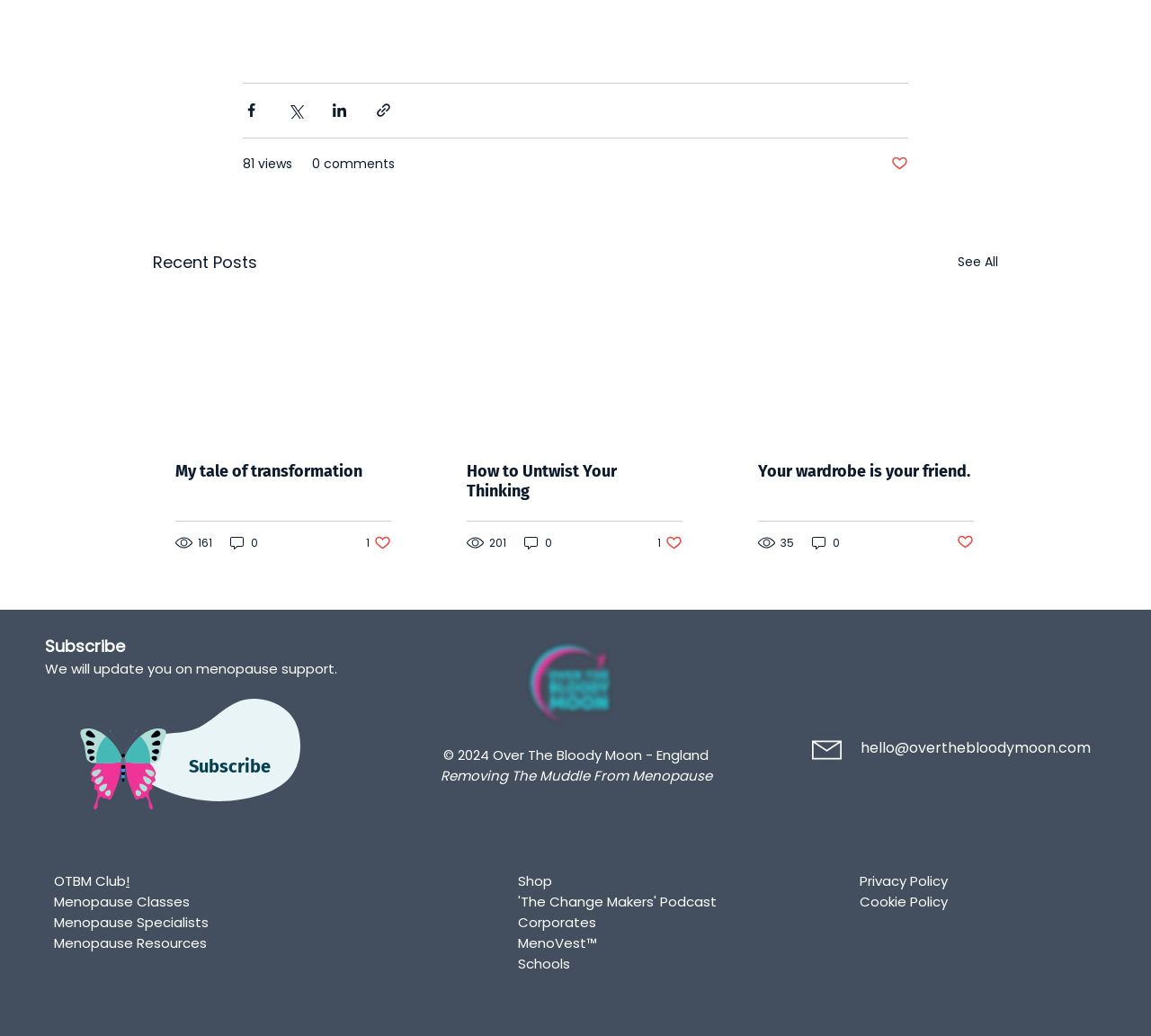Identify the bounding box coordinates of the area you need to click to perform the following instruction: "Visit OTBM Club!".

[0.047, 0.842, 0.113, 0.858]